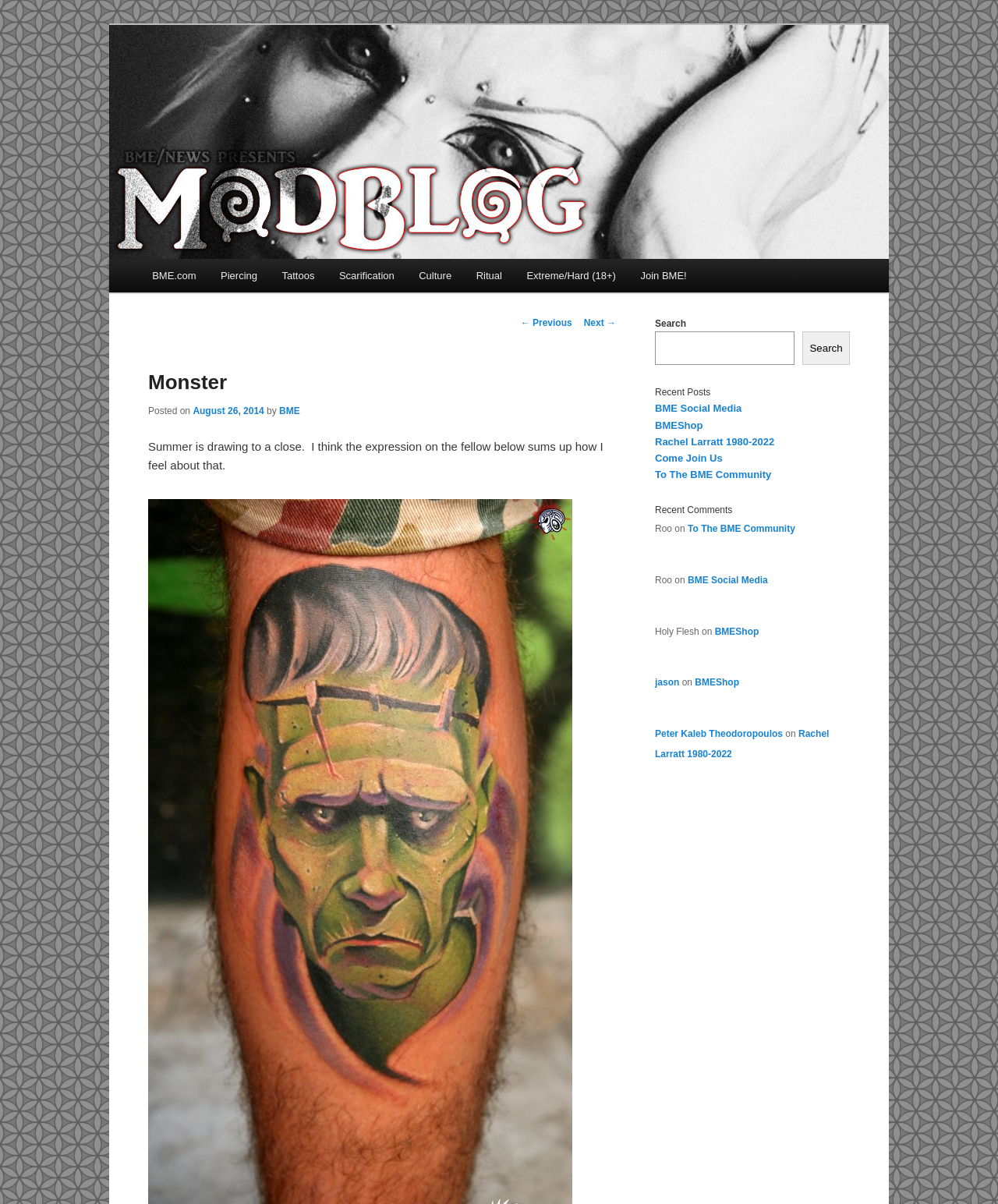Kindly respond to the following question with a single word or a brief phrase: 
What type of content is primarily featured on this website?

Tattoos and body modifications